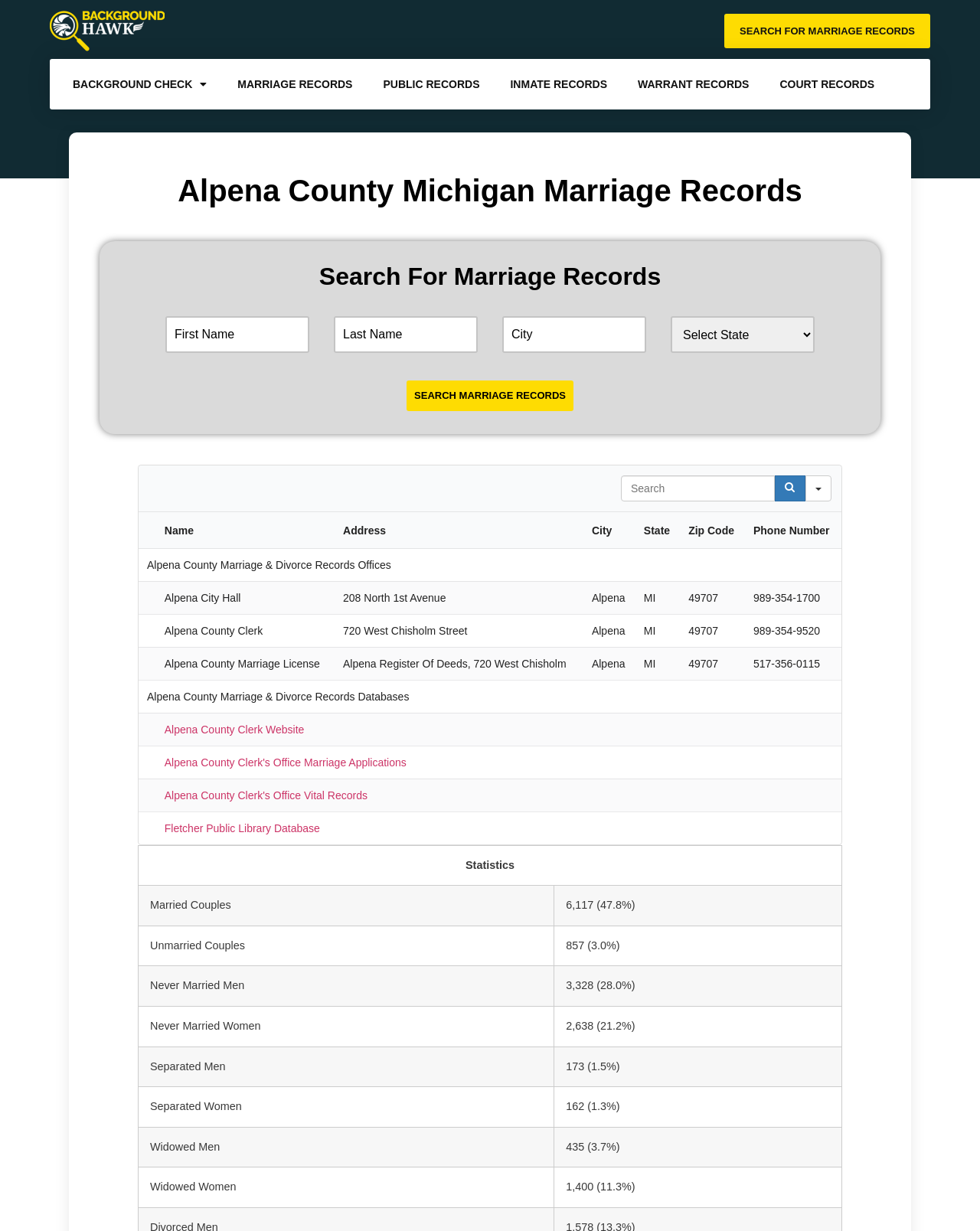Select the bounding box coordinates of the element I need to click to carry out the following instruction: "Search in table".

[0.634, 0.386, 0.791, 0.407]